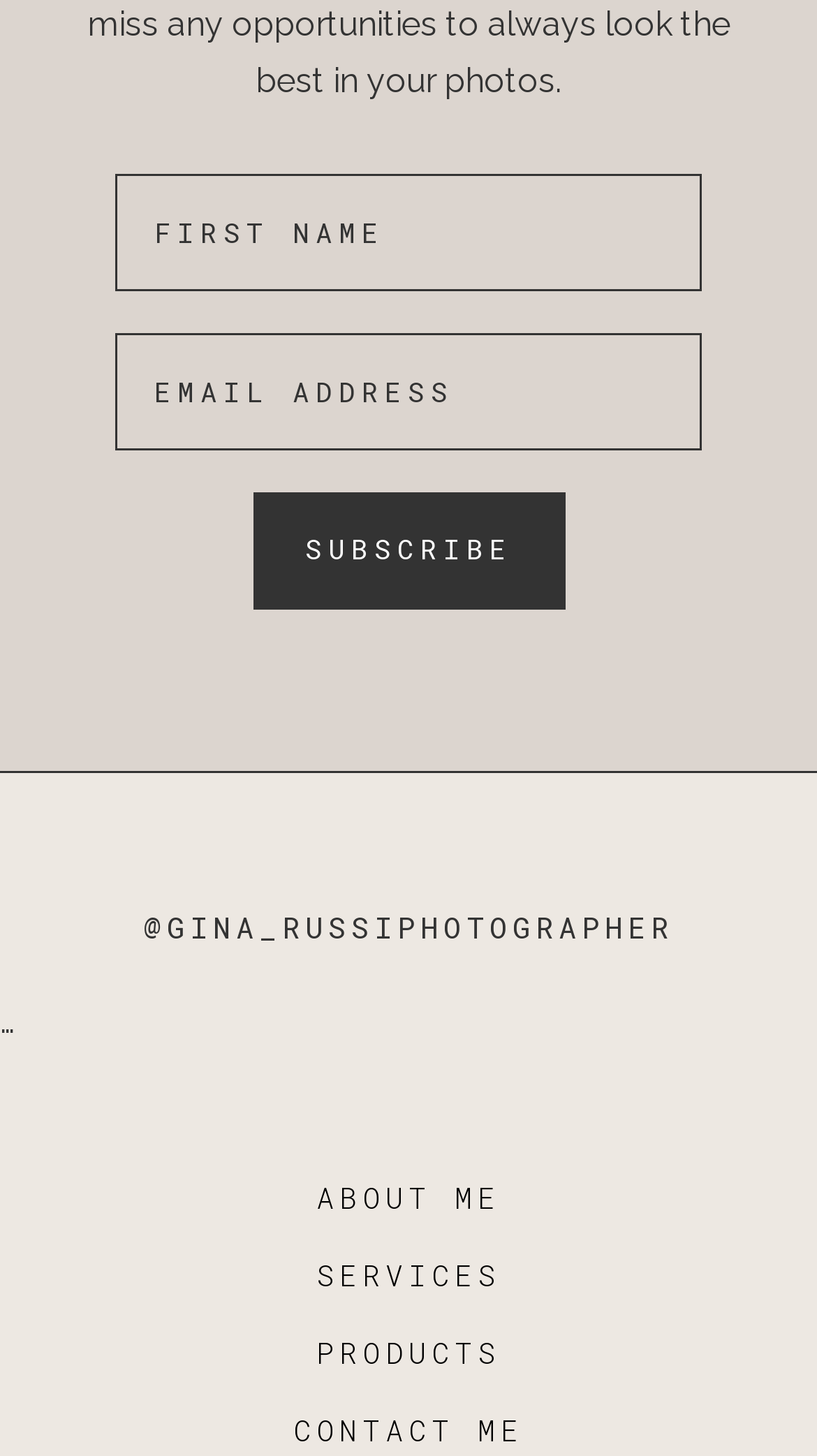What is the label of the first textbox?
Answer the question based on the image using a single word or a brief phrase.

first name